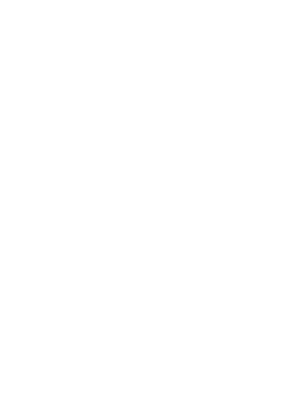What is the name of the company issuing the Notice of Annual General Meeting?
Give a detailed response to the question by analyzing the screenshot.

The name of the company can be found in the caption, which mentions that the image may be part of a broader communication strategy by Orascom Construction, aiming to keep its audience informed about key events and decisions impacting the company’s direction and performance.